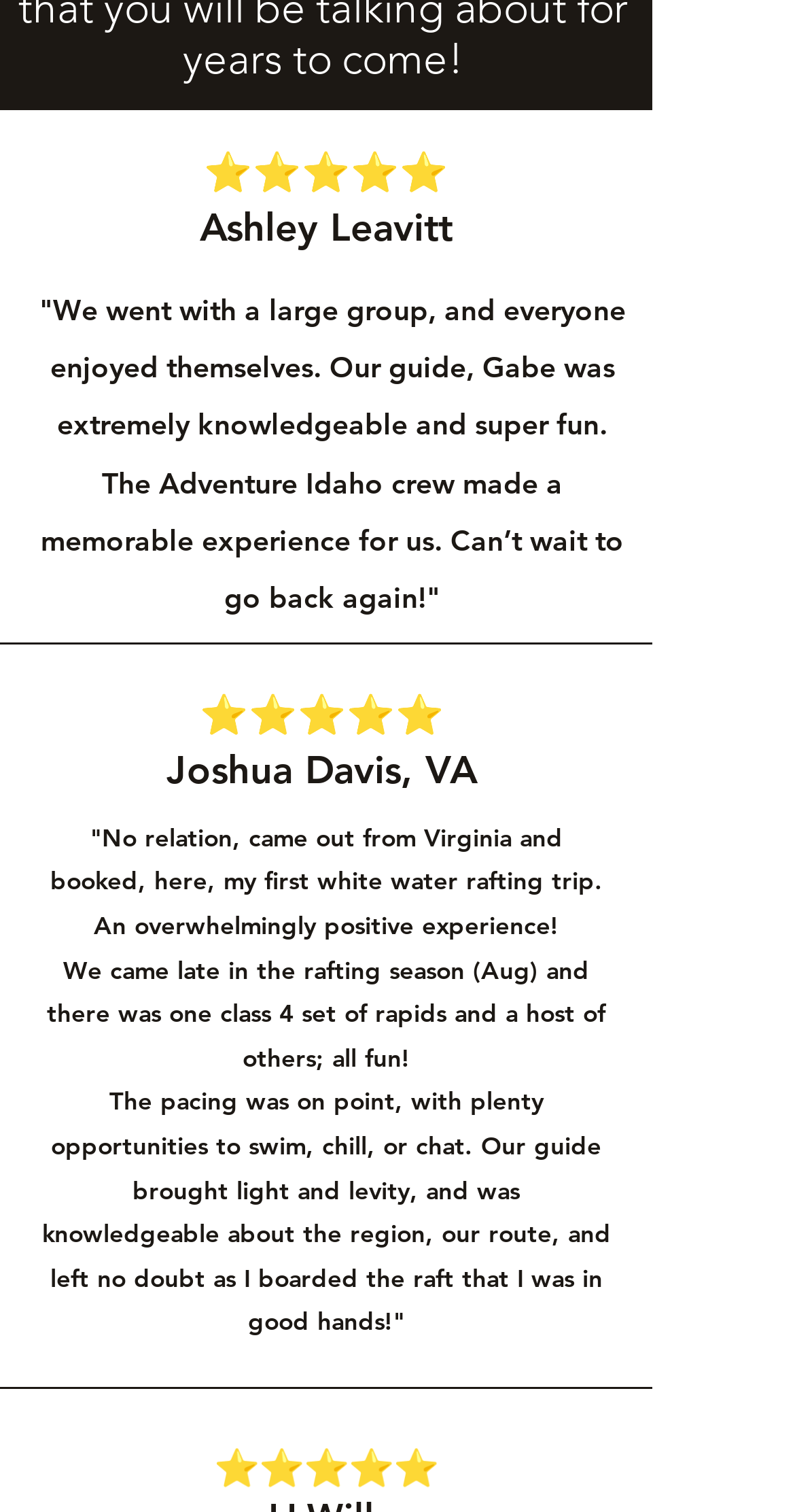Refer to the image and offer a detailed explanation in response to the question: What is the name of the person who wrote the second review?

The second review is attributed to 'Joshua Davis, VA', which indicates that Joshua Davis is the person who wrote the review.